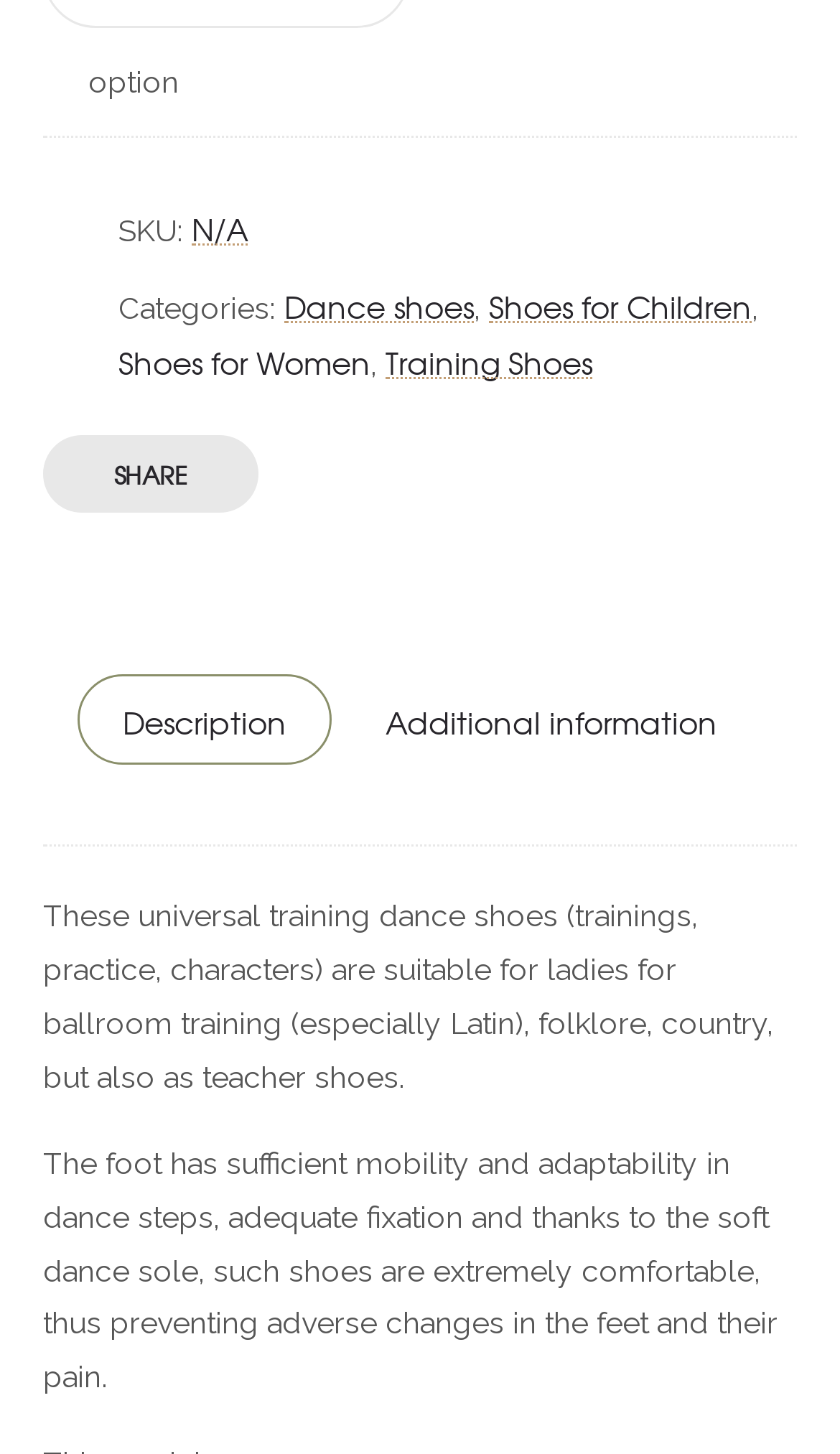What is the section below the product description about?
Answer the question with as much detail as you can, using the image as a reference.

The answer can be found in the heading element, which states 'RELATED PRODUCTS', and the section contains images and links to related products.